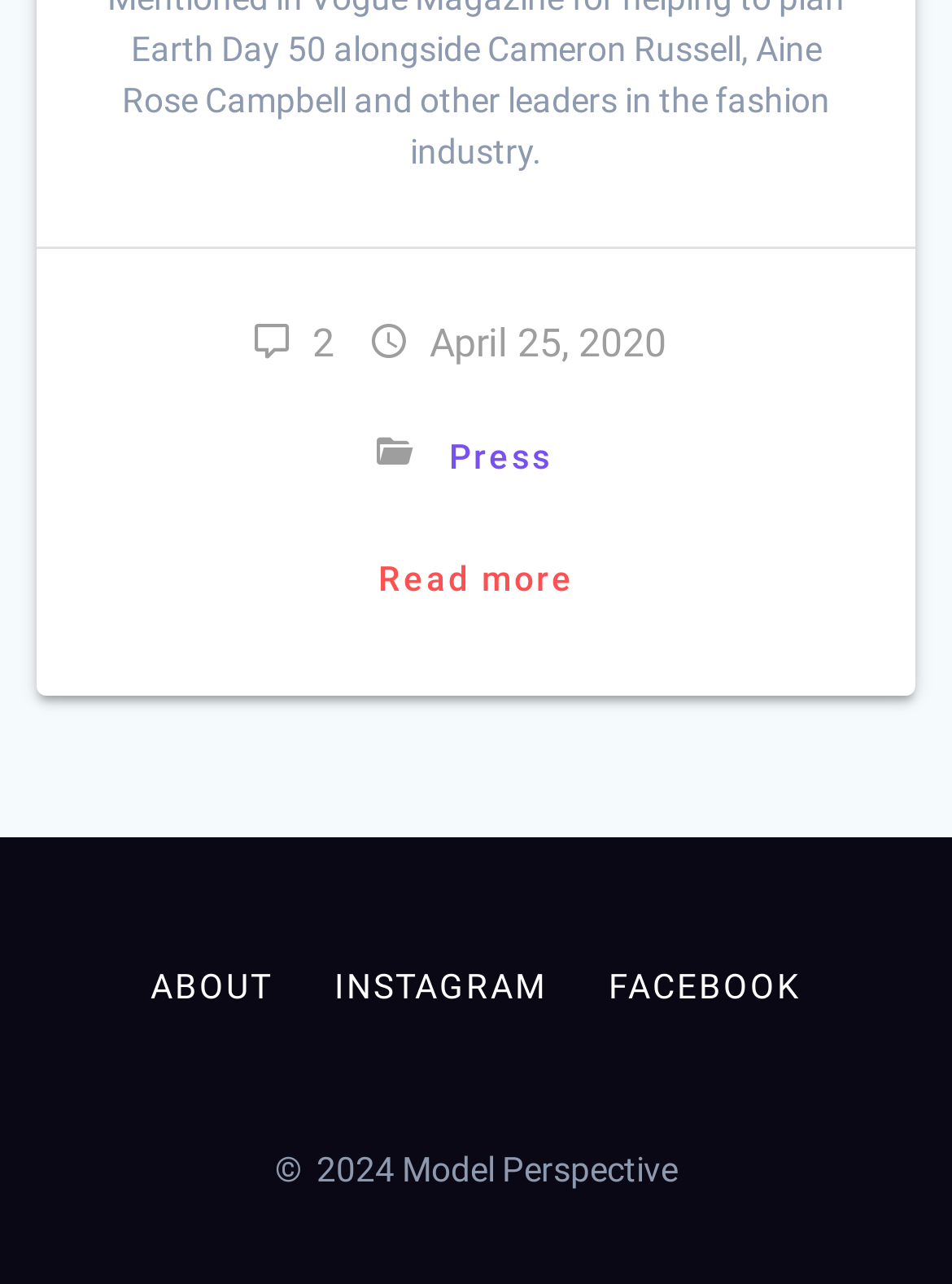Provide the bounding box coordinates of the UI element that matches the description: "Facebook".

[0.607, 0.721, 0.874, 0.816]